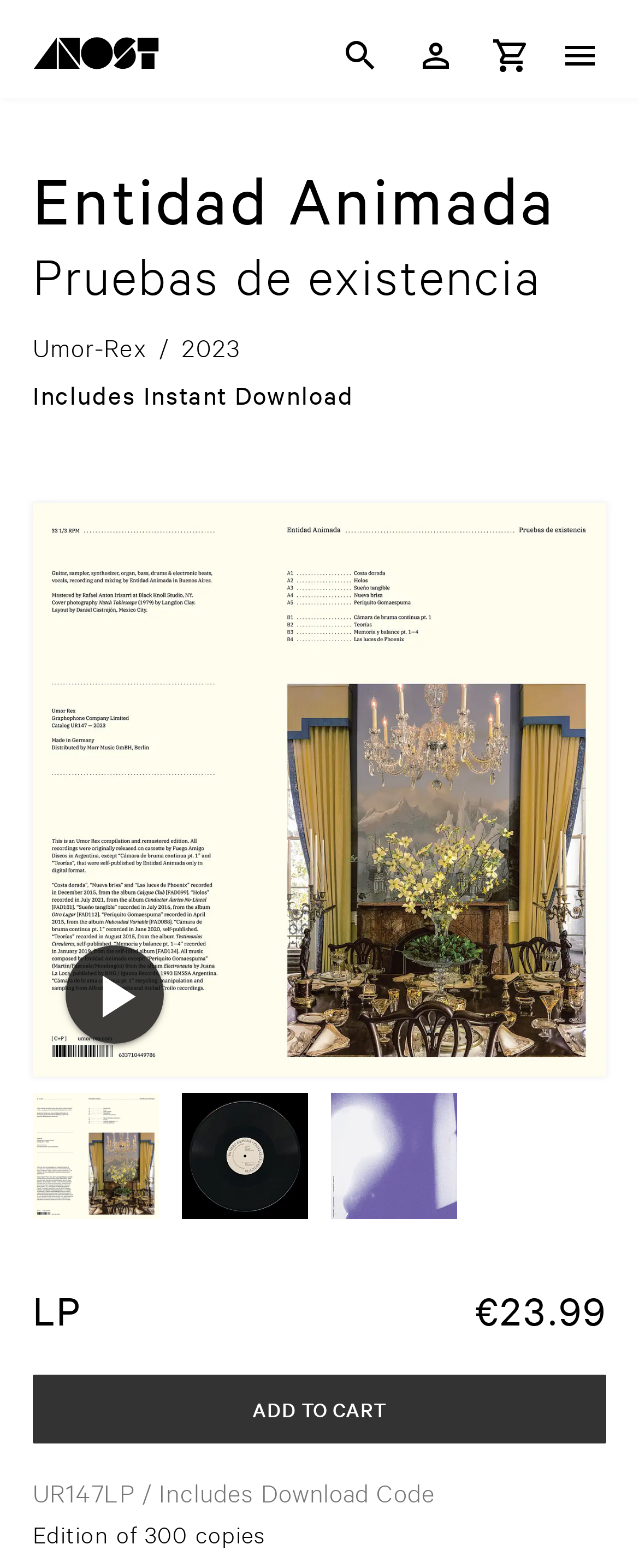Deliver a detailed narrative of the webpage's visual and textual elements.

The webpage is about Entidad Animada, a music project by Marcos Díaz, who has been part of the Buenos Aires underground music scene for many years. At the top left of the page, there is a link to the ANOST front page, accompanied by a small image. To the right of this link, there are three more links: "Search", "Login", and "Basket". 

Below the top navigation links, there is a section with the title "Umor-Rex" followed by a slash and the year "2023". This section likely provides information about the music label or publisher. 

The main content of the page is focused on the album "Pruebas de existencia" by Entidad Animada. There is a hidden play button for the album, indicating that users can listen to the music. The album details are listed, including the format "LP" and the price "€23.99". Additionally, there is information about the edition, which is limited to 300 copies, and includes a download code. 

At the bottom of the page, there is a call-to-action button "ADD TO CART" to purchase the album.